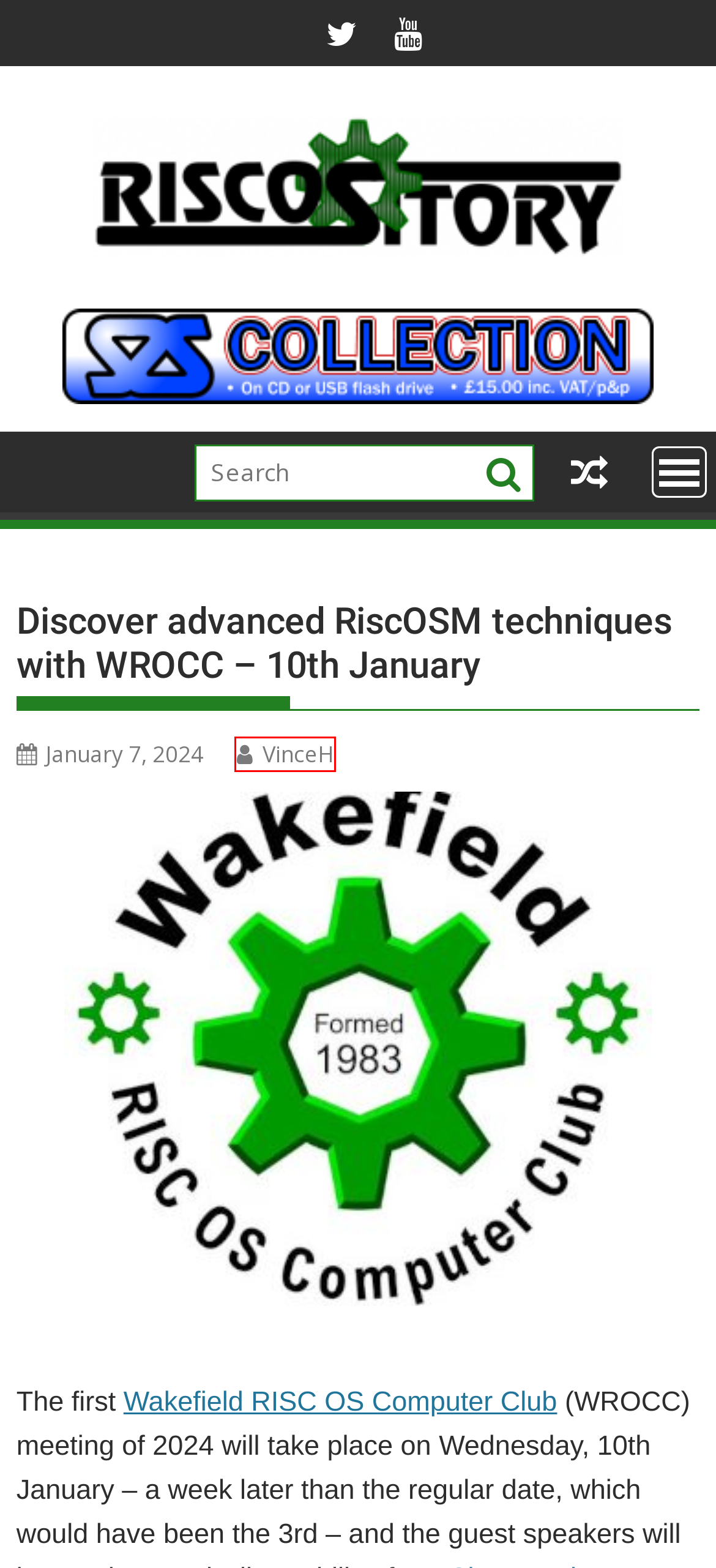You are provided with a screenshot of a webpage containing a red rectangle bounding box. Identify the webpage description that best matches the new webpage after the element in the bounding box is clicked. Here are the potential descriptions:
A. Wakefield RISC OS Computer Club
B. Meet Andy Vawer at ROUGOL – 20th May
C. Acme Themes - Best Premium and Free WordPress Themes
D. WROCC
E. Mark Moxon talking to WROCC about Lander – 5th June
F. RISC OS eXperience «  Big Ben Club
G. May 16, 2024
H. VinceH

H